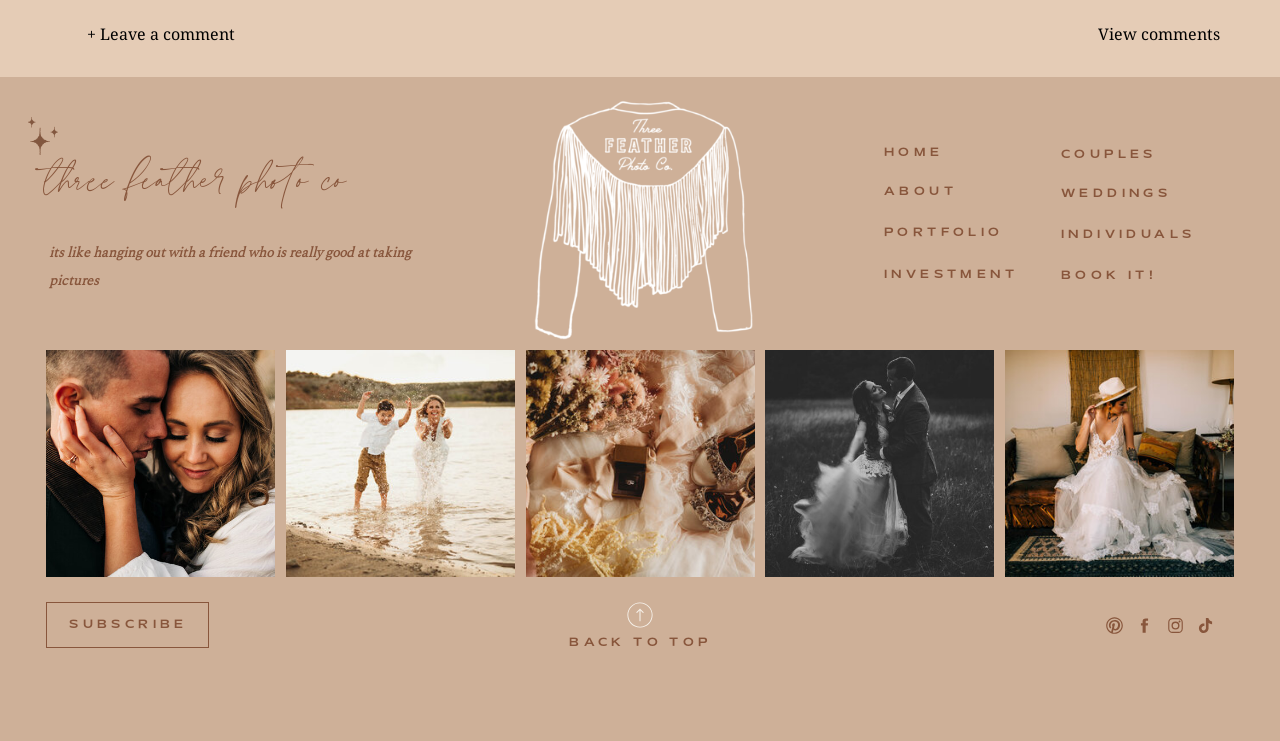Locate the UI element described by + Leave a comment in the provided webpage screenshot. Return the bounding box coordinates in the format (top-left x, top-left y, bottom-right x, bottom-right y), ensuring all values are between 0 and 1.

[0.068, 0.023, 0.198, 0.066]